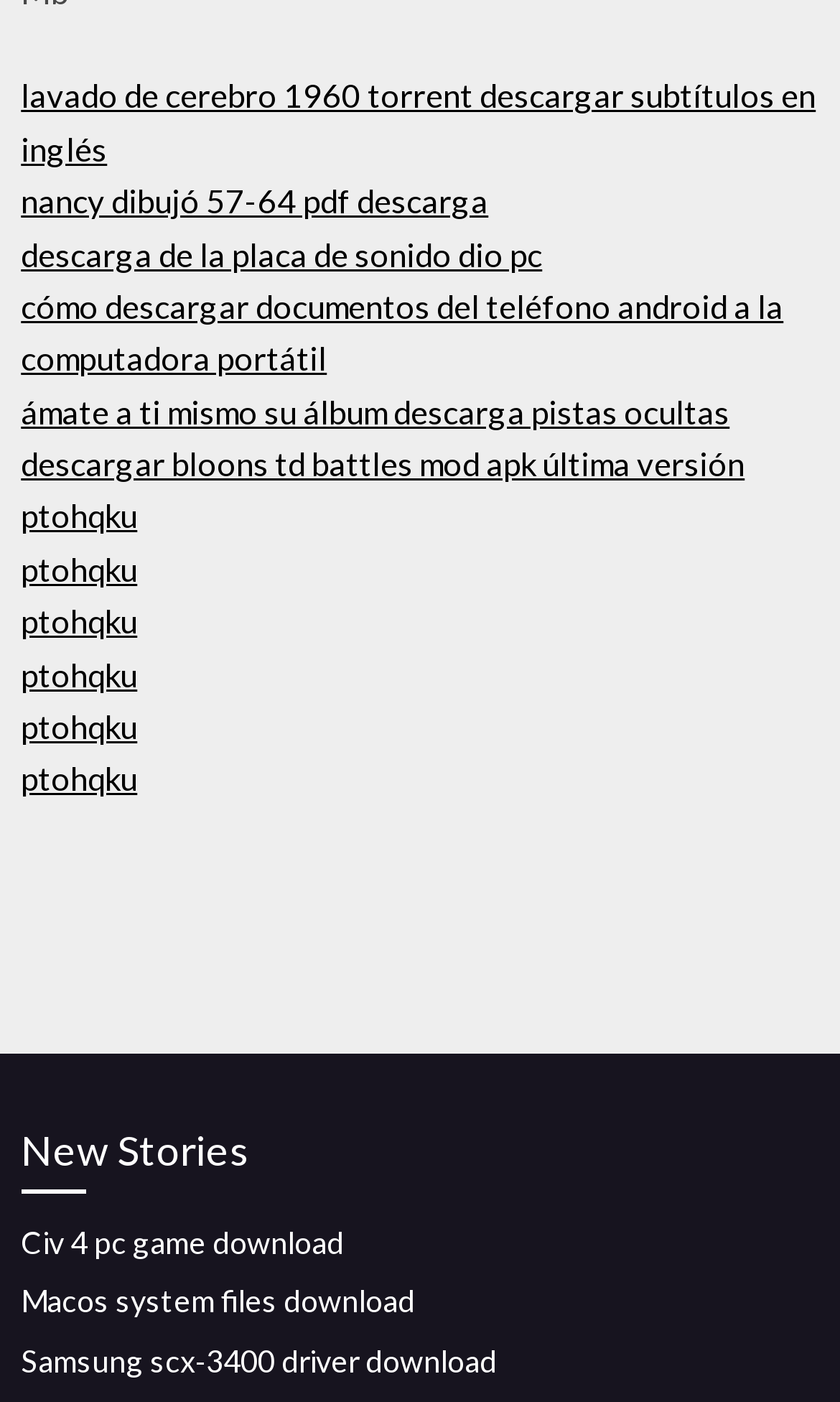Please determine the bounding box coordinates of the area that needs to be clicked to complete this task: 'Read Nancy dibujó 57-64 pdf'. The coordinates must be four float numbers between 0 and 1, formatted as [left, top, right, bottom].

[0.025, 0.129, 0.581, 0.157]